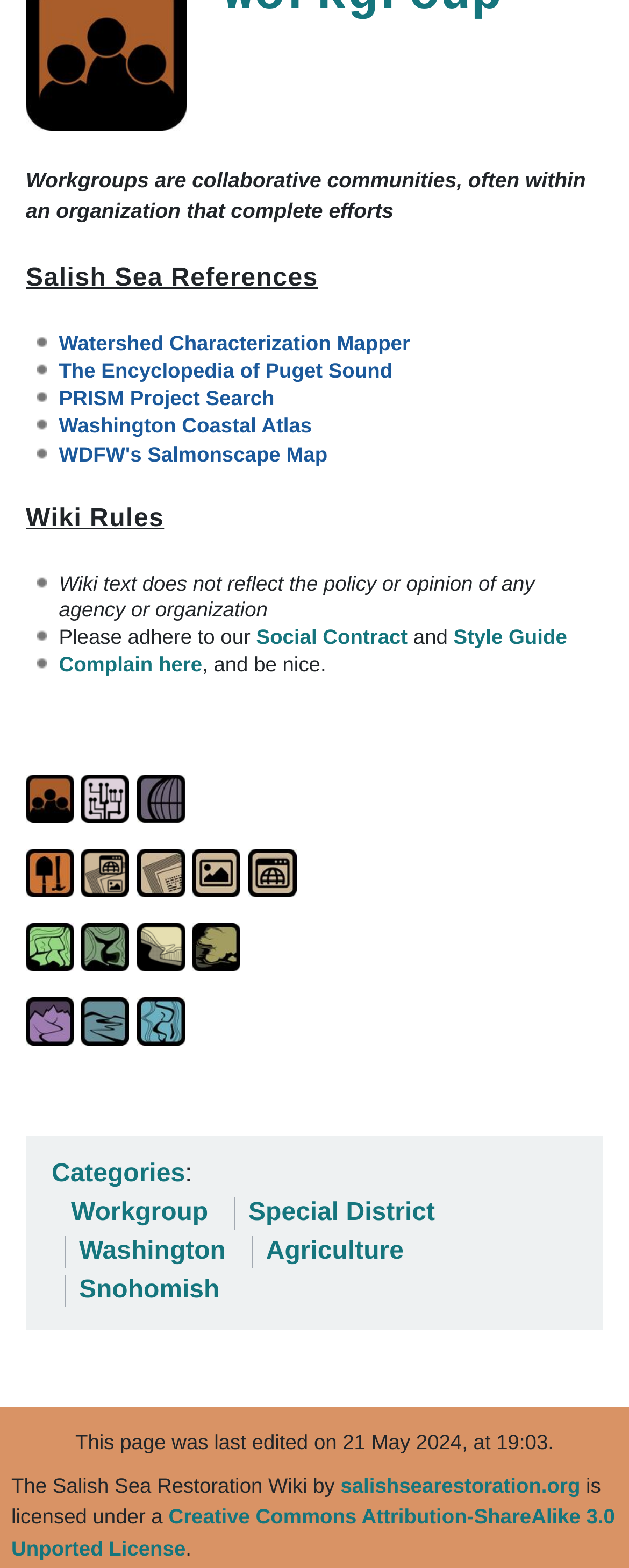Determine the bounding box coordinates for the region that must be clicked to execute the following instruction: "Visit the 'Watershed Characterization Mapper'".

[0.094, 0.211, 0.652, 0.226]